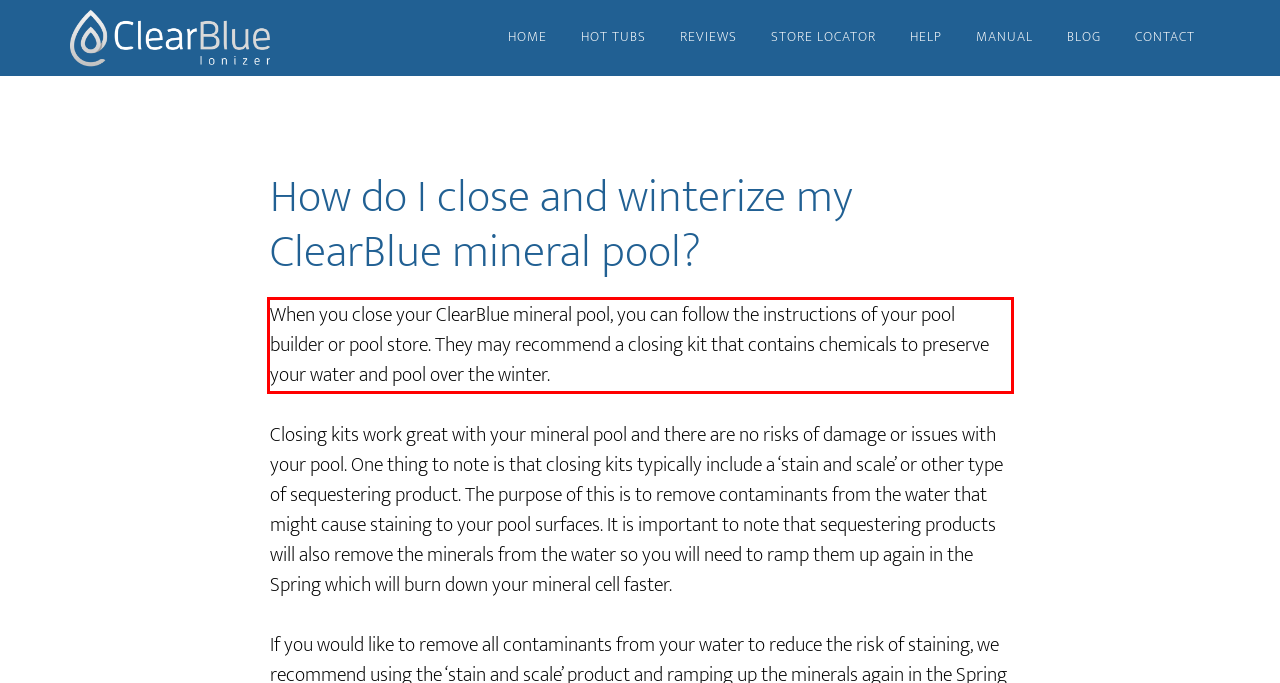Analyze the screenshot of a webpage where a red rectangle is bounding a UI element. Extract and generate the text content within this red bounding box.

When you close your ClearBlue mineral pool, you can follow the instructions of your pool builder or pool store. They may recommend a closing kit that contains chemicals to preserve your water and pool over the winter.